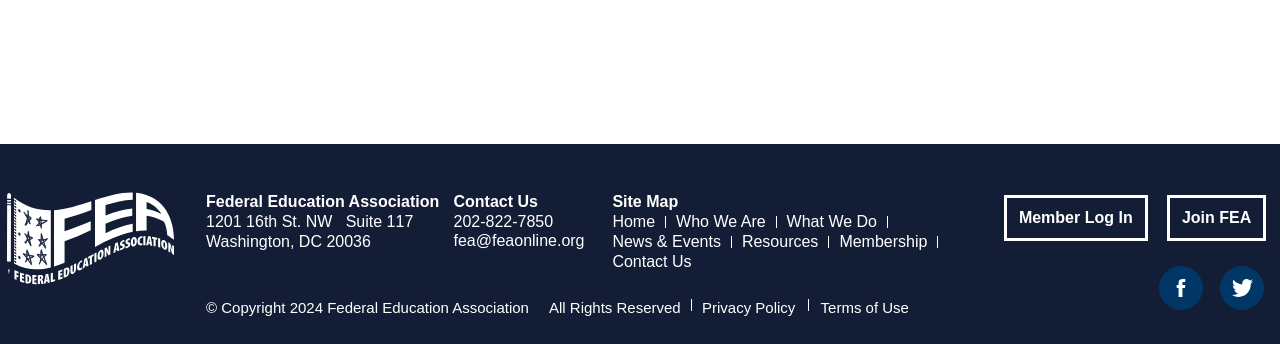Pinpoint the bounding box coordinates of the element that must be clicked to accomplish the following instruction: "Click the 'Member Log In' link". The coordinates should be in the format of four float numbers between 0 and 1, i.e., [left, top, right, bottom].

[0.784, 0.567, 0.897, 0.701]